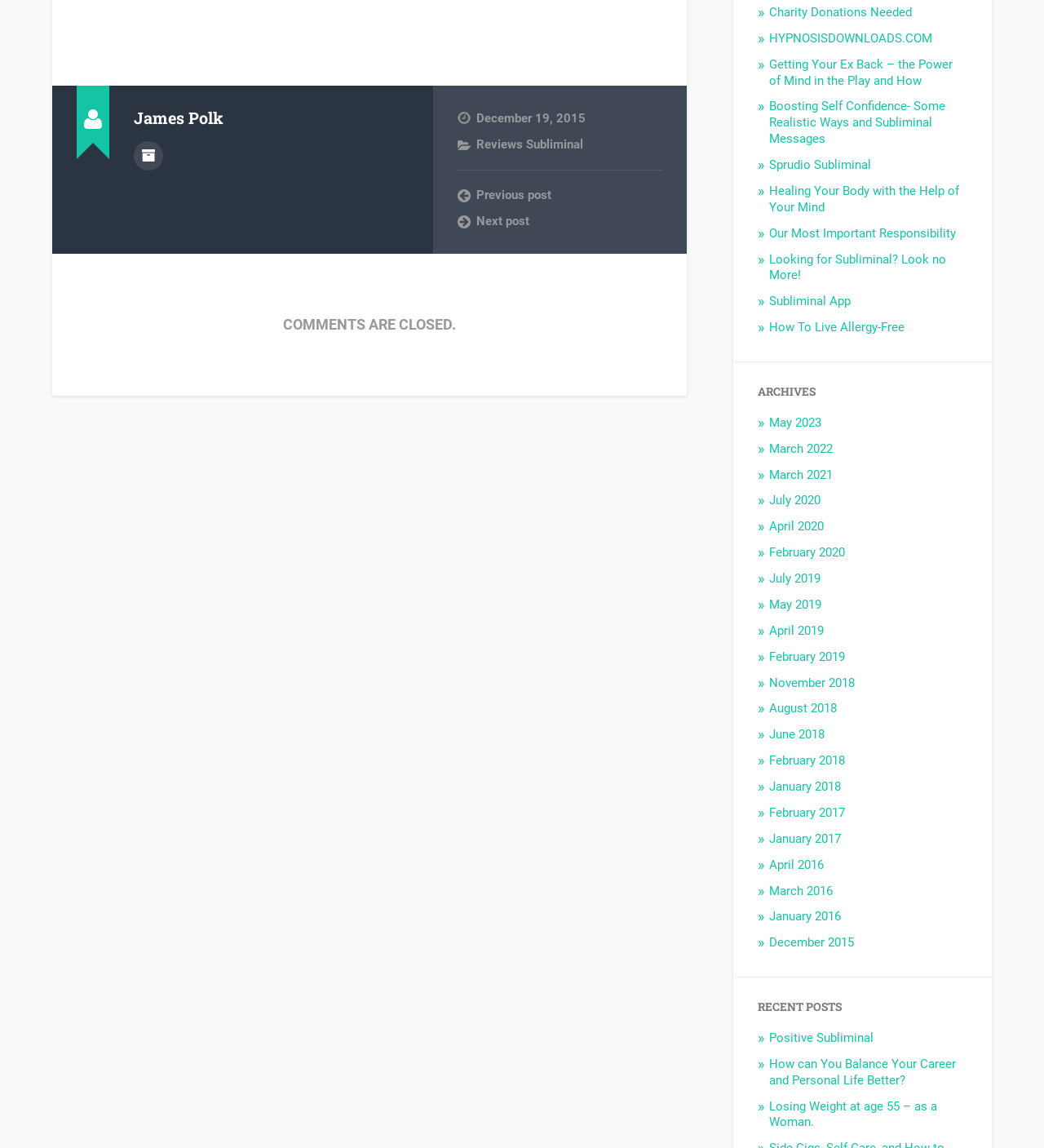Provide the bounding box coordinates of the HTML element described by the text: "HYPNOSISDOWNLOADS.COM".

[0.737, 0.027, 0.893, 0.04]